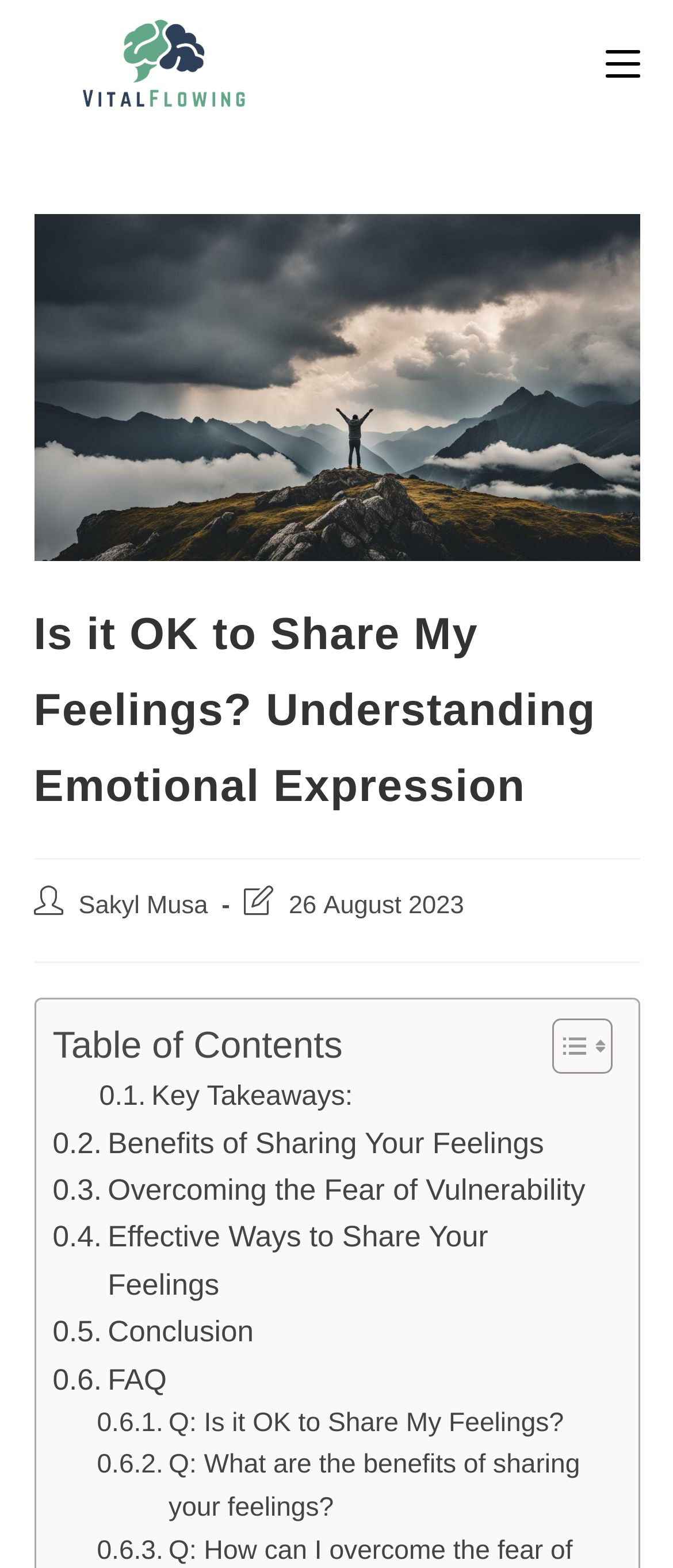How many links are there in the FAQ section?
Look at the screenshot and give a one-word or phrase answer.

2